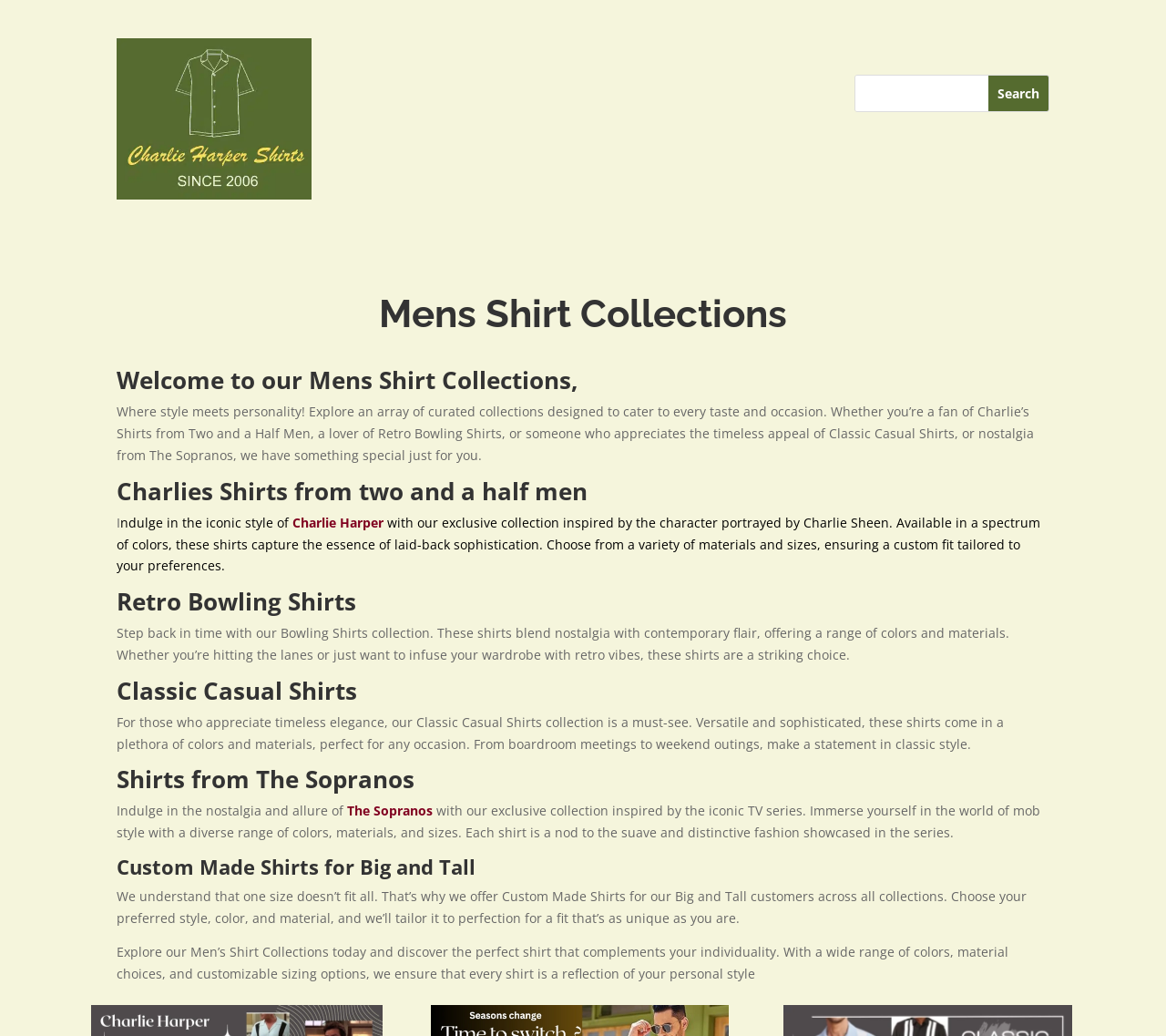Determine the bounding box coordinates of the clickable region to follow the instruction: "Browse Retro Bowling Shirts".

[0.1, 0.651, 0.306, 0.682]